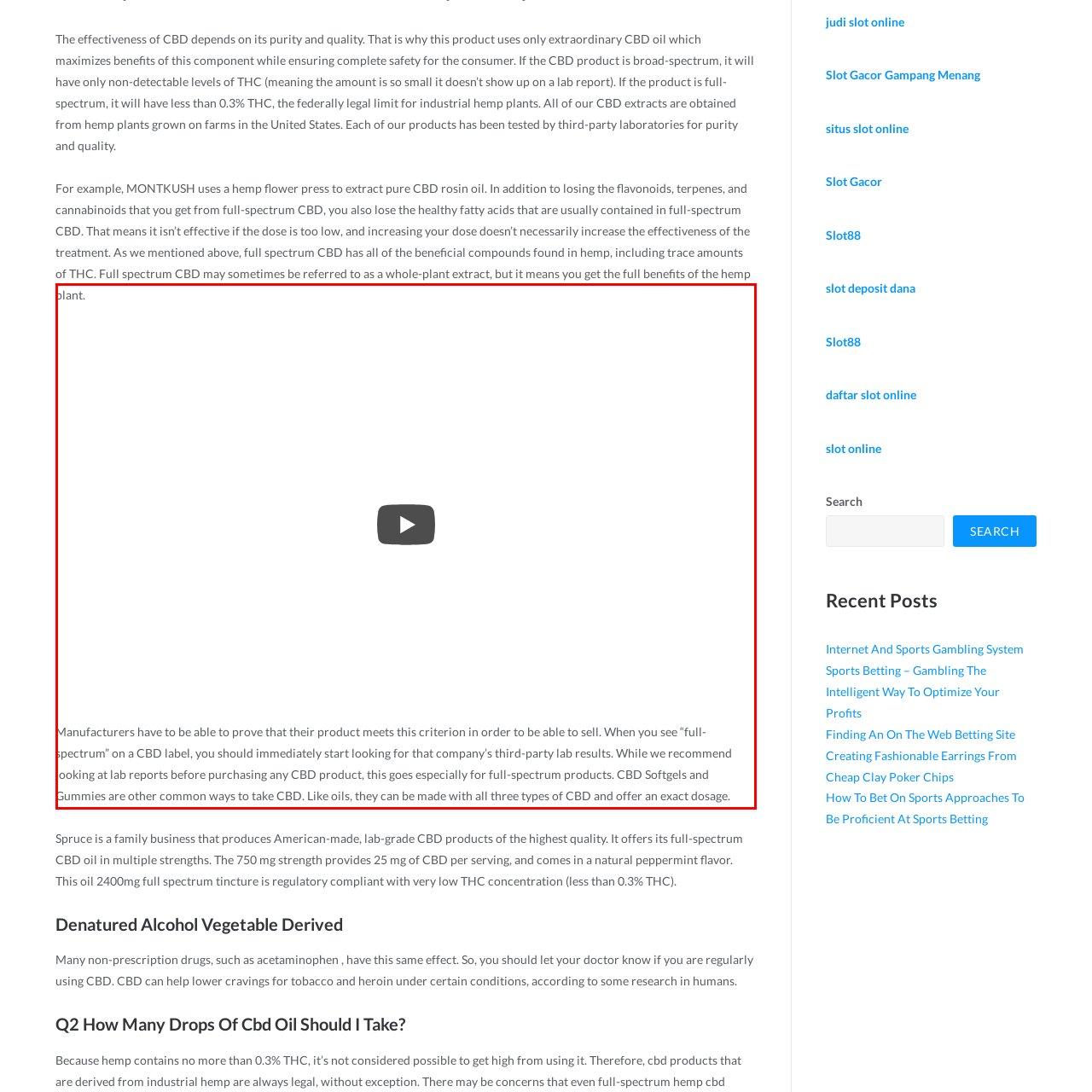View the portion of the image within the red bounding box and answer this question using a single word or phrase:
What alternative forms of CBD consumption are mentioned?

Softgels and gummies